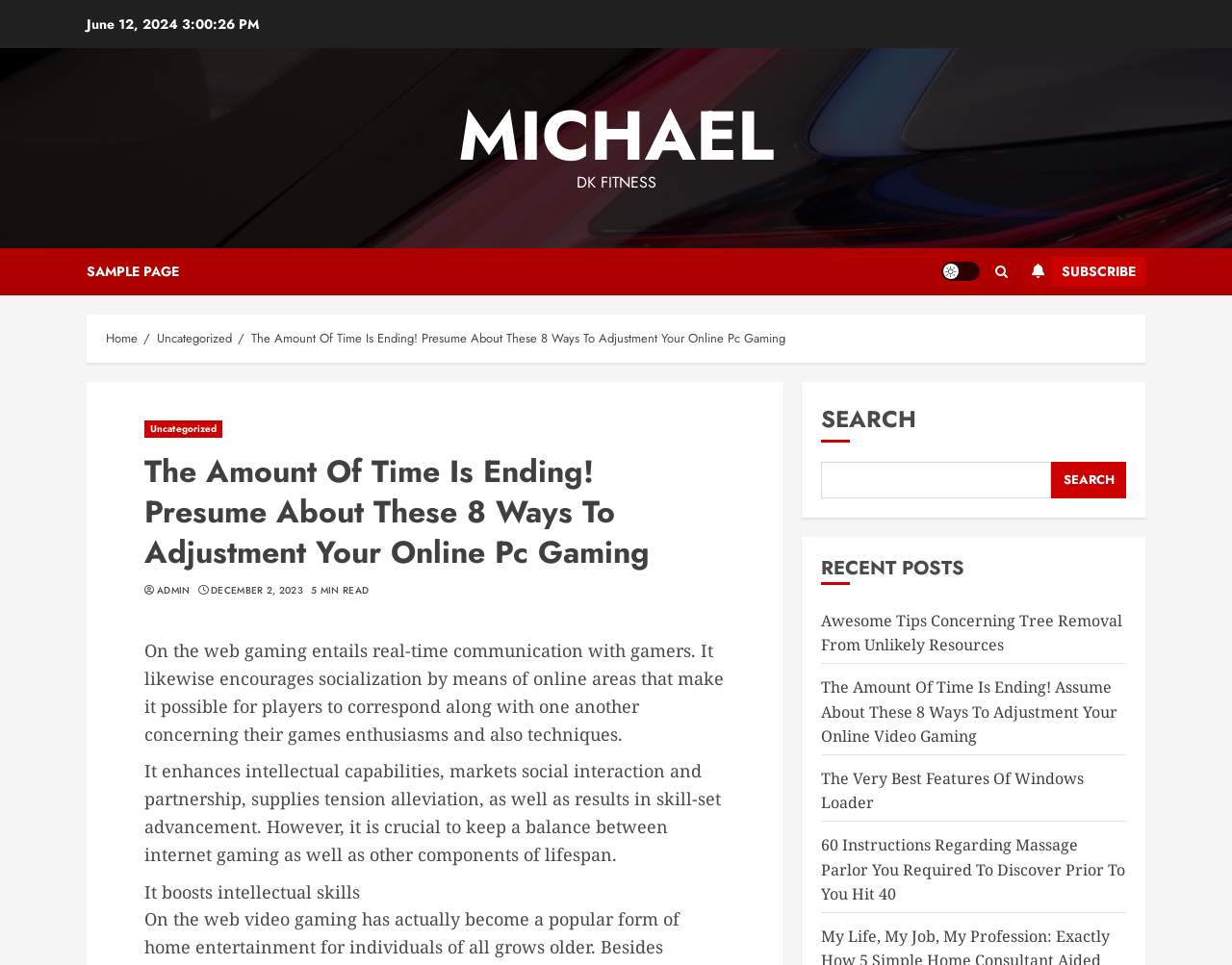Determine which piece of text is the heading of the webpage and provide it.

The Amount Of Time Is Ending! Presume About These 8 Ways To Adjustment Your Online Pc Gaming